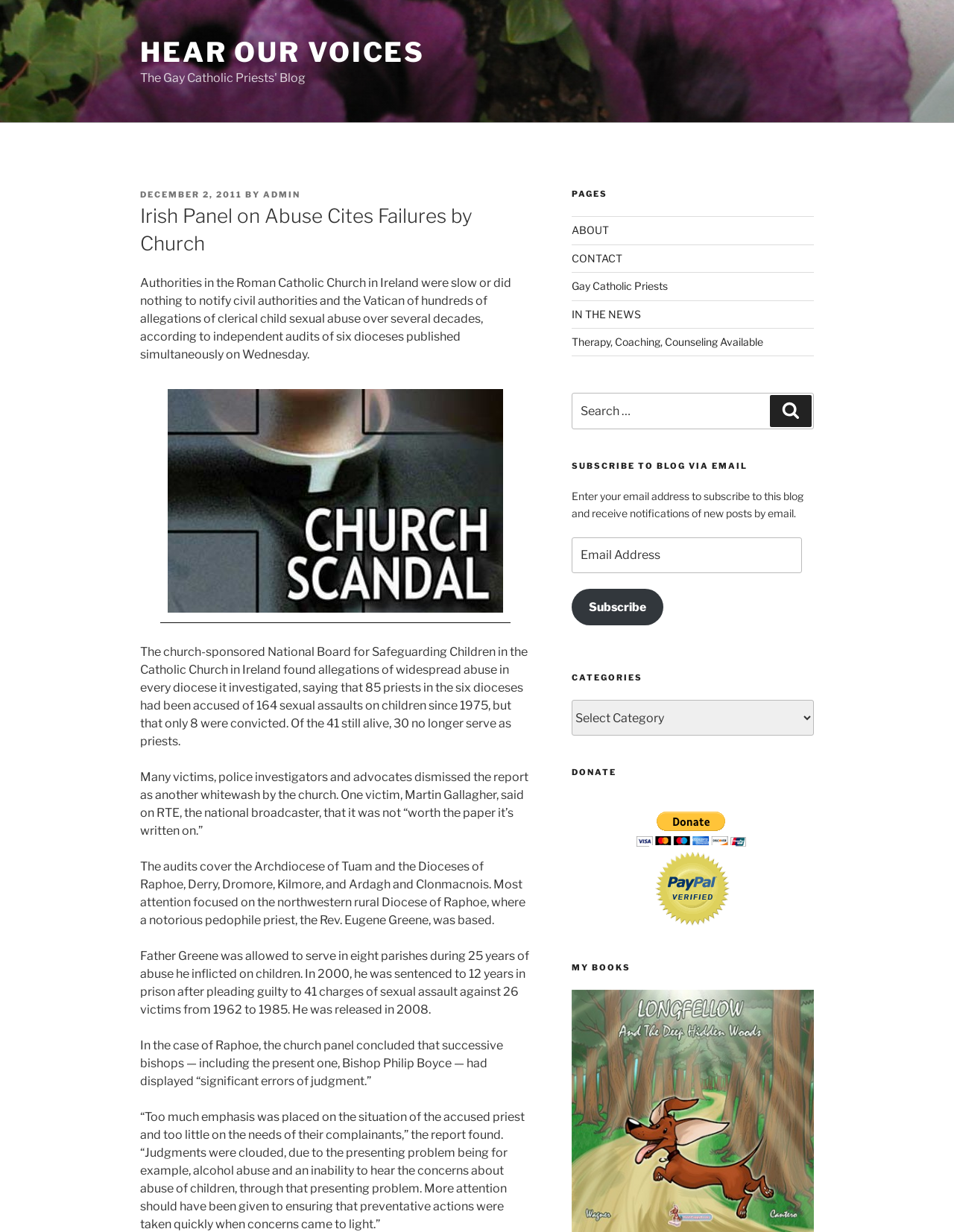Using the given element description, provide the bounding box coordinates (top-left x, top-left y, bottom-right x, bottom-right y) for the corresponding UI element in the screenshot: Gay Catholic Priests

[0.599, 0.227, 0.7, 0.237]